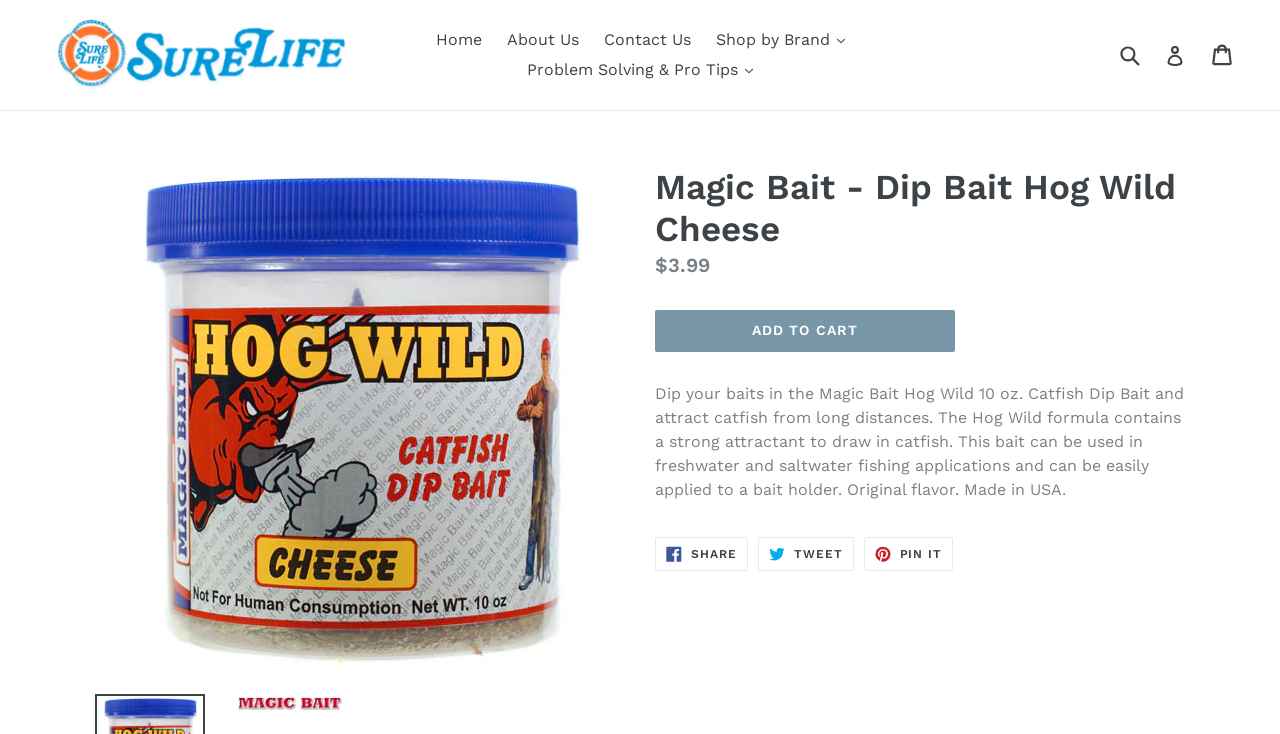What is the purpose of the product?
Give a detailed and exhaustive answer to the question.

I found the purpose of the product by reading the product description, which states that the Magic Bait Hog Wild 10 oz. Catfish Dip Bait is used to attract catfish from long distances.